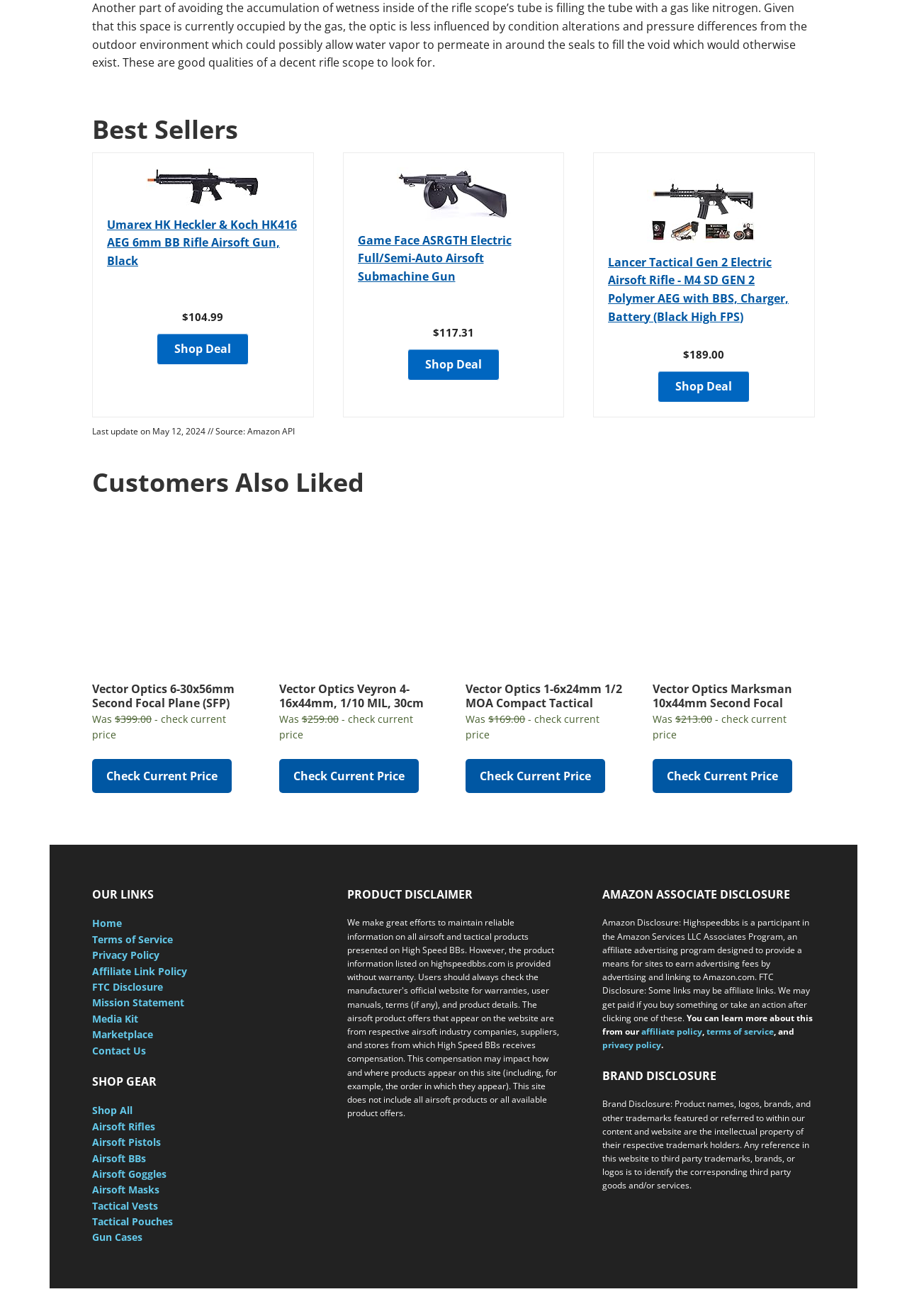Please determine the bounding box coordinates of the element to click on in order to accomplish the following task: "Learn more about the 'affiliate policy'". Ensure the coordinates are four float numbers ranging from 0 to 1, i.e., [left, top, right, bottom].

[0.707, 0.779, 0.774, 0.788]